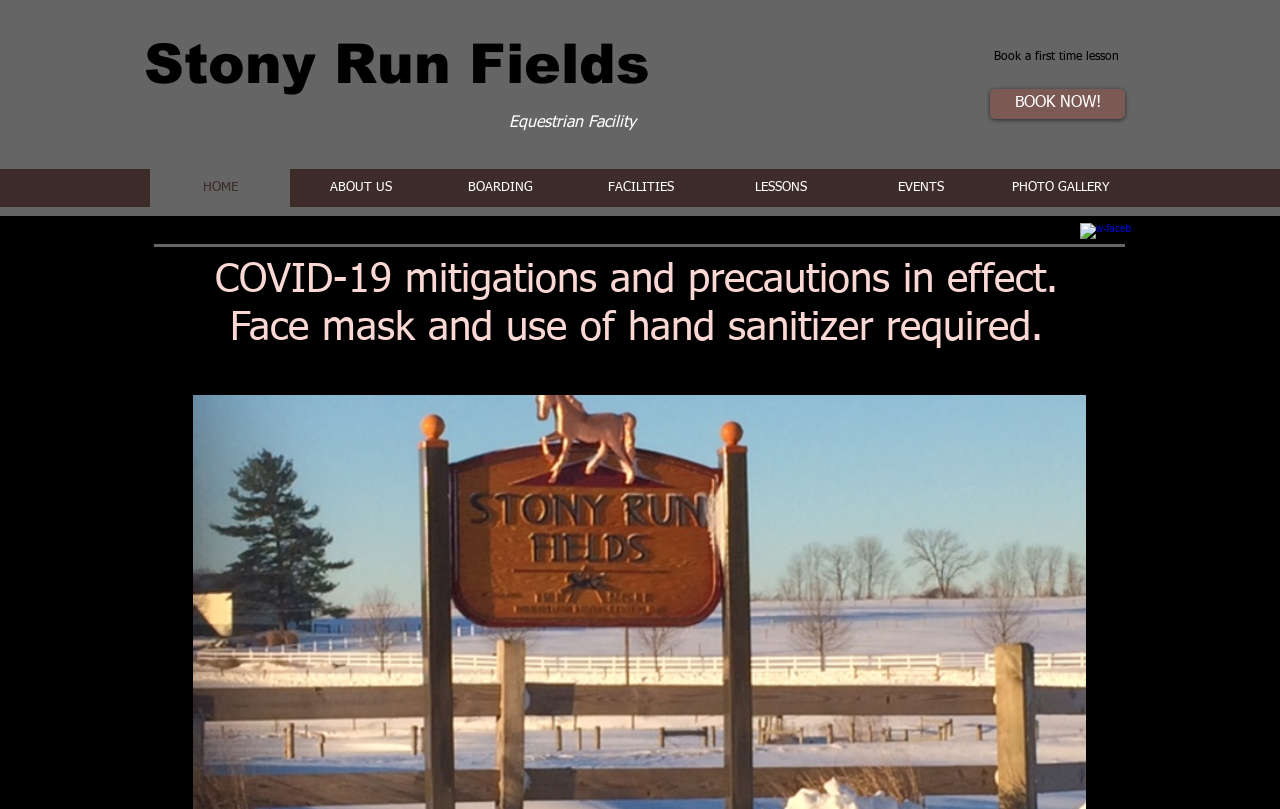Please locate and retrieve the main header text of the webpage.

Stony Run Fields